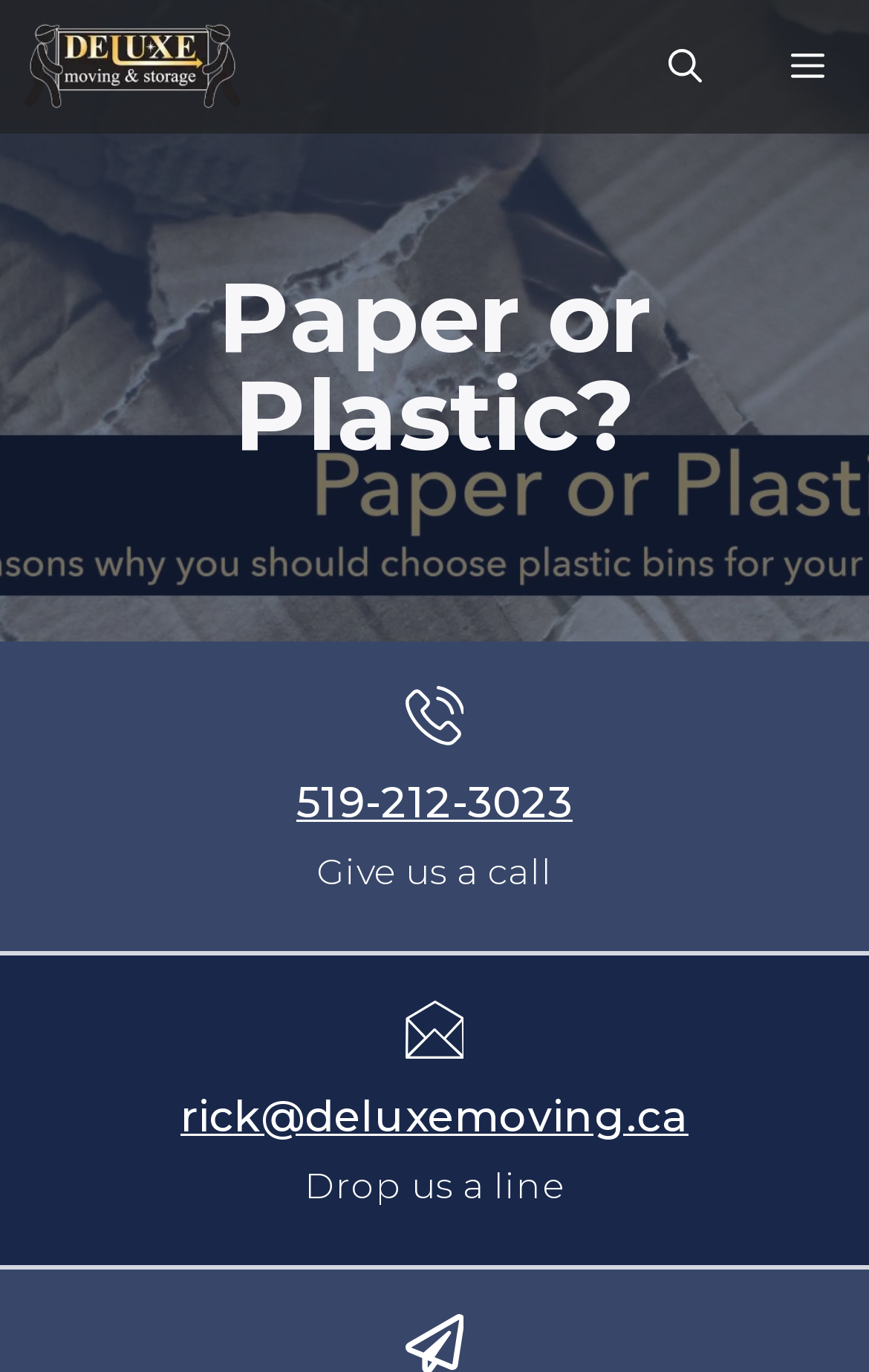Calculate the bounding box coordinates for the UI element based on the following description: "Menu". Ensure the coordinates are four float numbers between 0 and 1, i.e., [left, top, right, bottom].

[0.859, 0.0, 1.0, 0.097]